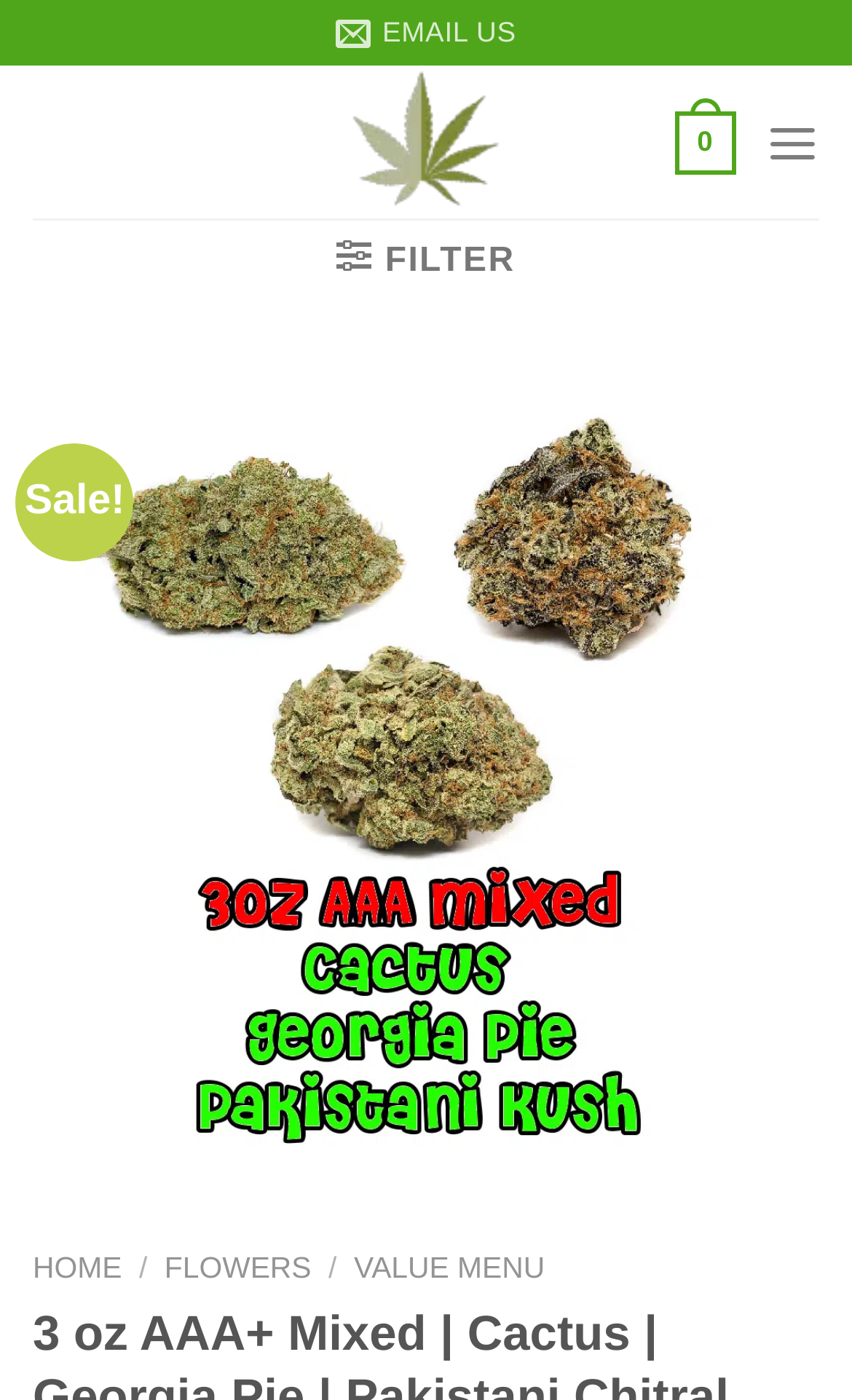Using the provided description Home, find the bounding box coordinates for the UI element. Provide the coordinates in (top-left x, top-left y, bottom-right x, bottom-right y) format, ensuring all values are between 0 and 1.

[0.038, 0.894, 0.143, 0.917]